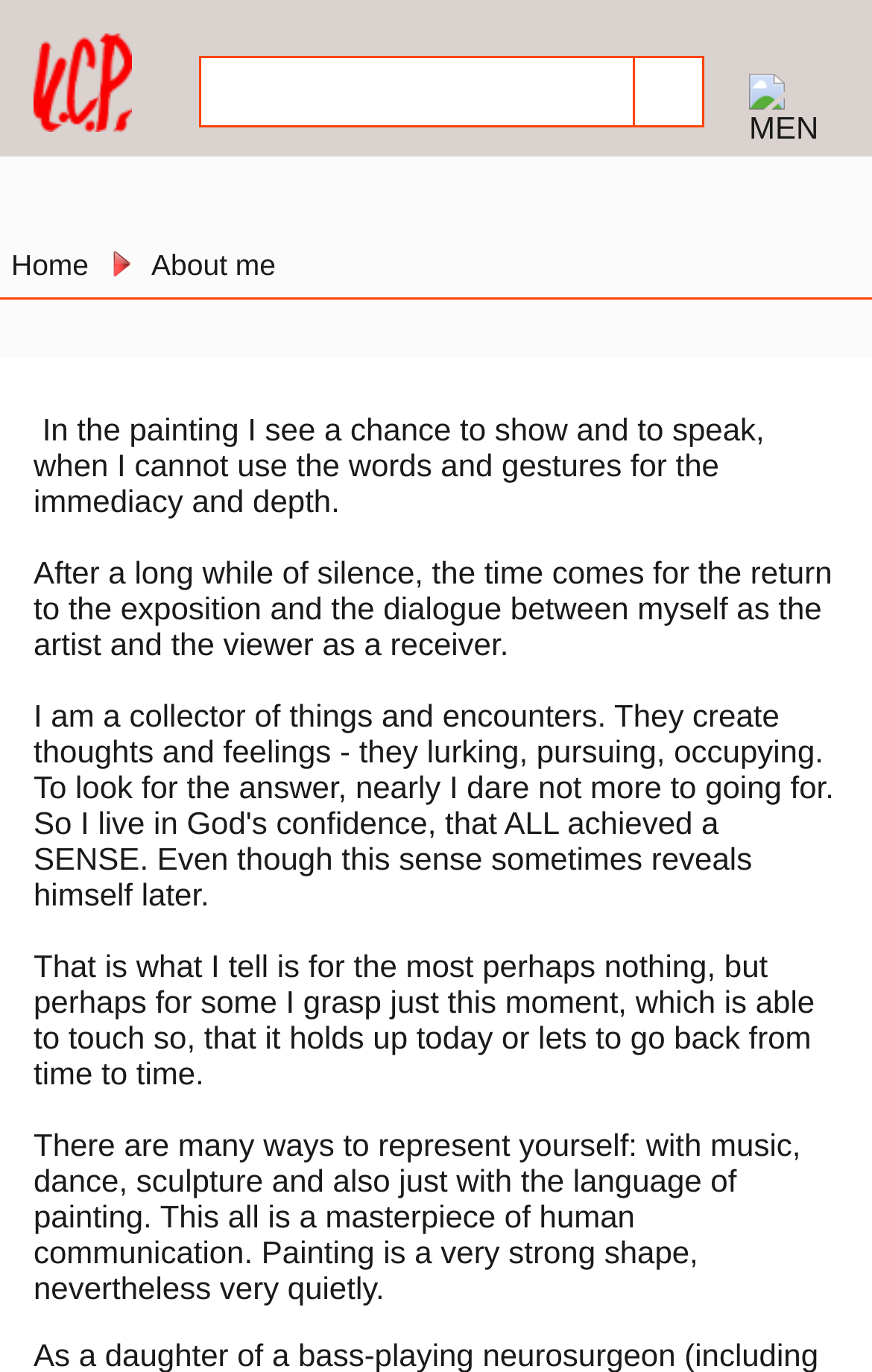What is the artist's preferred medium?
From the screenshot, supply a one-word or short-phrase answer.

Painting